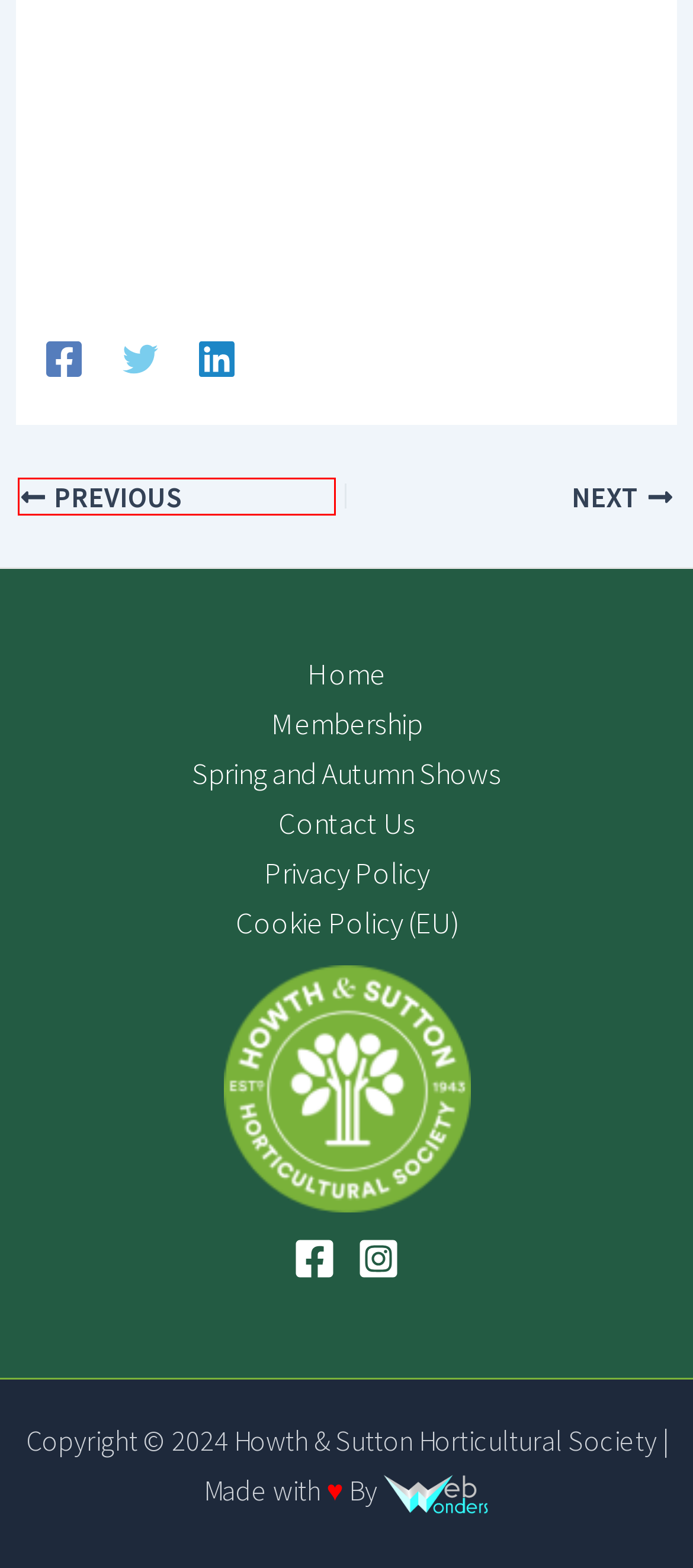You have been given a screenshot of a webpage, where a red bounding box surrounds a UI element. Identify the best matching webpage description for the page that loads after the element in the bounding box is clicked. Options include:
A. HSHS Admin – Howth & Sutton Horticultural Society
B. Spring and Autumn Shows – Howth & Sutton Horticultural Society
C. St Anne’s Park Rose Festival – Howth & Sutton Horticultural Society
D. News & Notices – Howth & Sutton Horticultural Society
E. Flavours of Fingal County Show – Howth & Sutton Horticultural Society
F. Privacy Policy – Howth & Sutton Horticultural Society
G. Contact Us – Howth & Sutton Horticultural Society
H. Howth & Sutton Horticultural Society

E